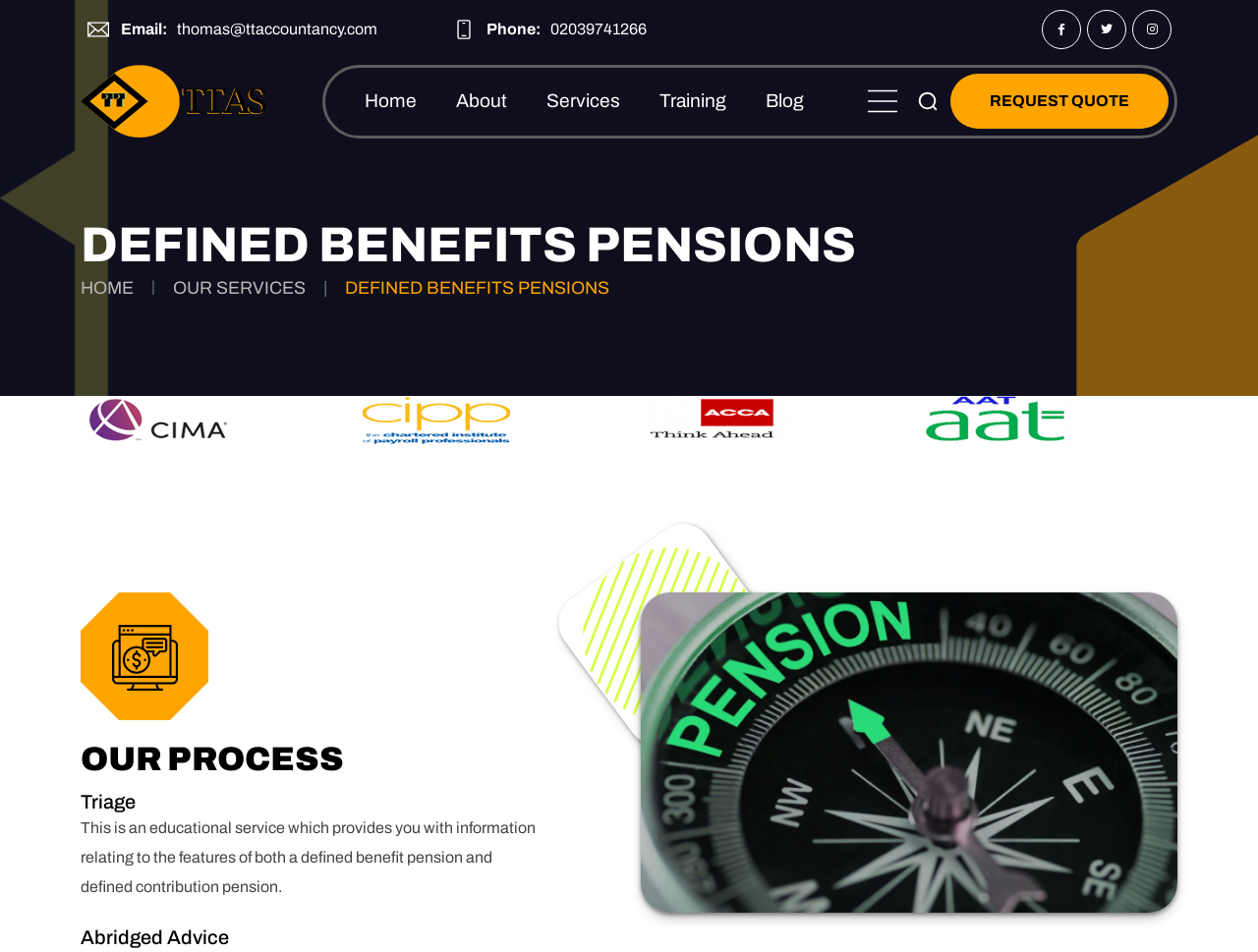Find the bounding box coordinates of the element to click in order to complete the given instruction: "Click the phone number link."

[0.438, 0.019, 0.514, 0.043]